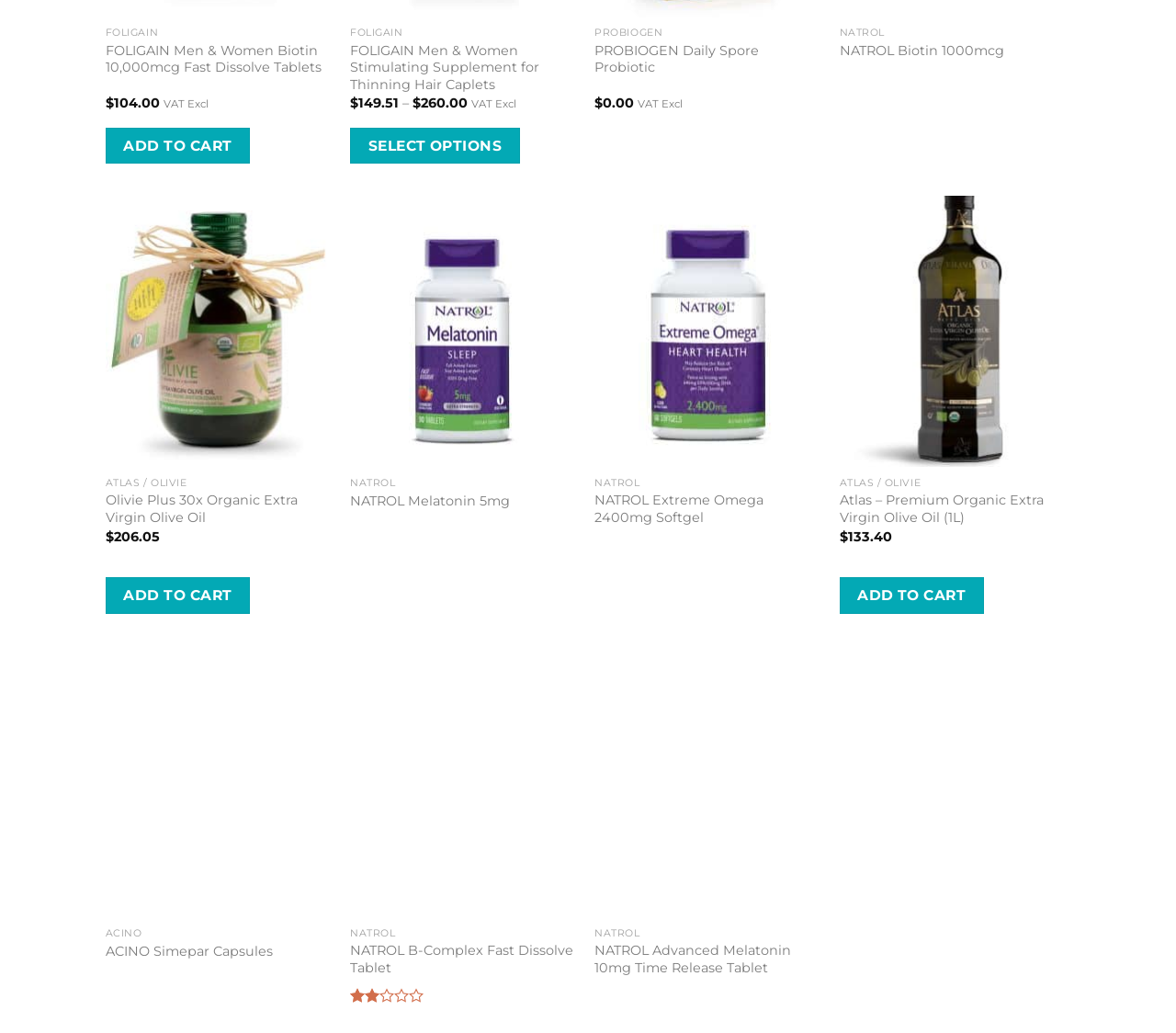Please study the image and answer the question comprehensively:
What is the brand of the product with the image of a bottle?

I looked at the images on the page and found an image of a bottle next to the product Olivie Plus 30x Organic Extra Virgin Olive Oil. I determined that the brand of this product is Olivie Plus.